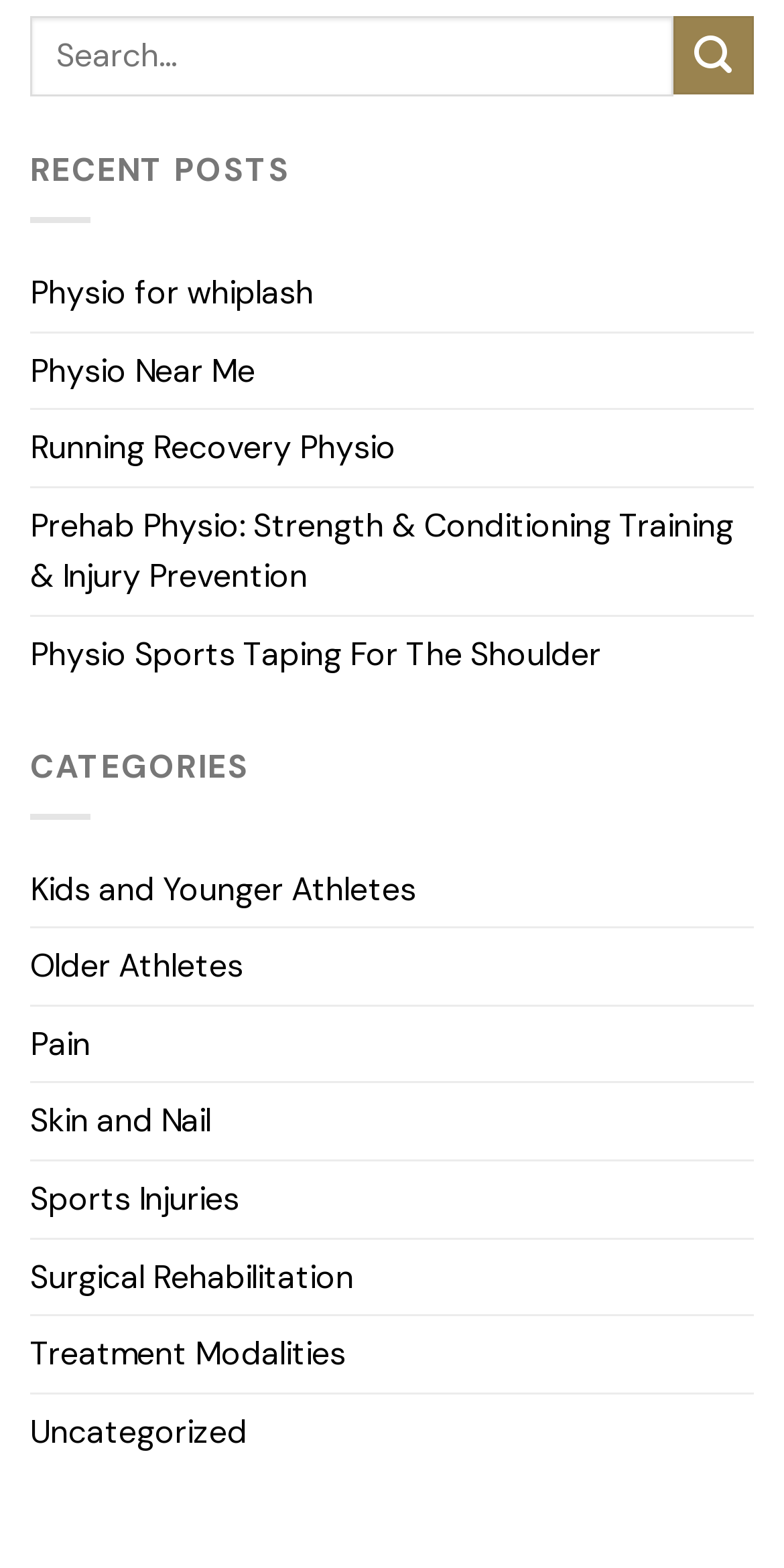Please provide a brief answer to the following inquiry using a single word or phrase:
What is the purpose of the search box?

Search posts